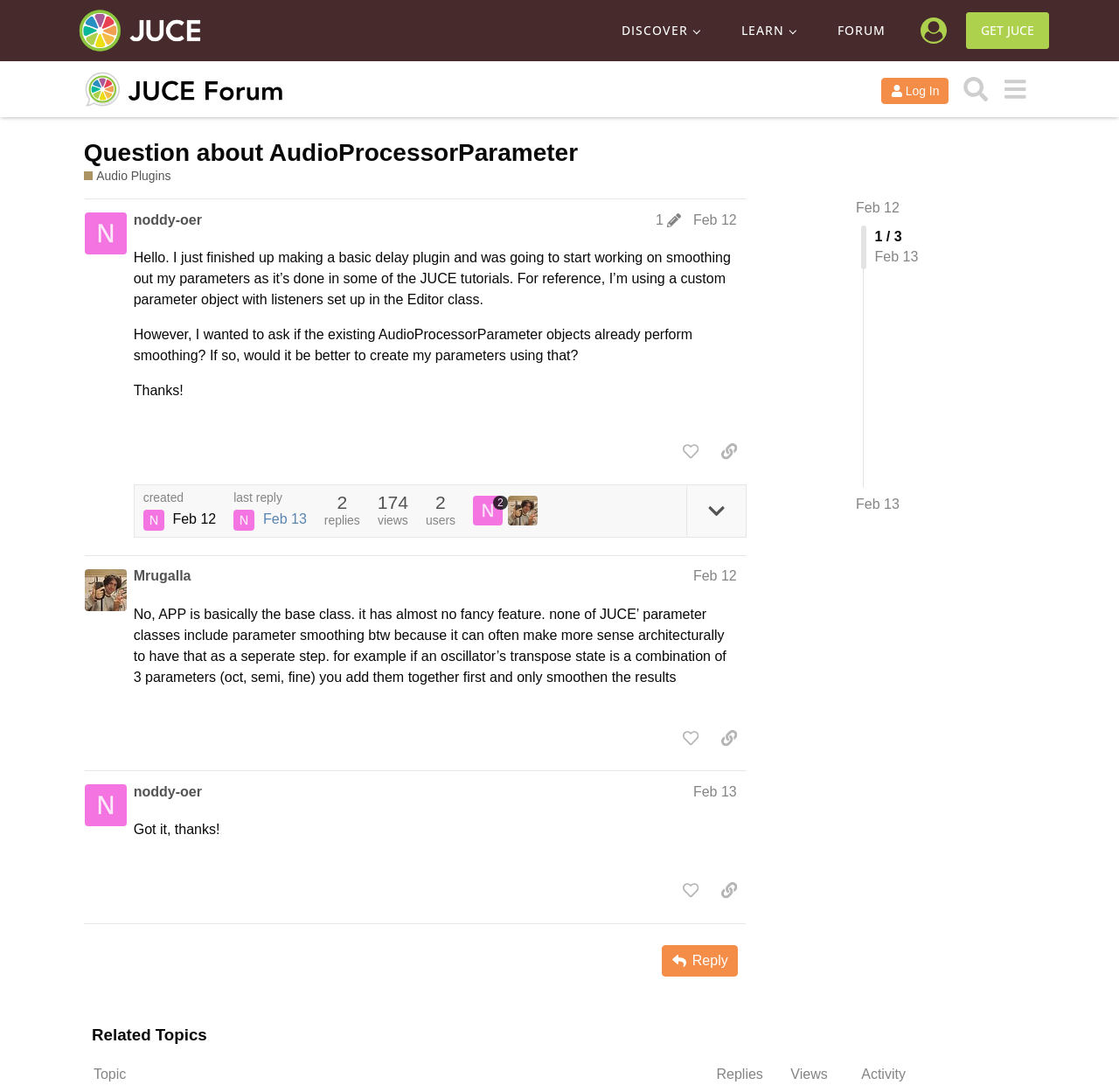Please identify the bounding box coordinates of the region to click in order to complete the given instruction: "Go to the 'DISCOVER' page". The coordinates should be four float numbers between 0 and 1, i.e., [left, top, right, bottom].

[0.537, 0.001, 0.644, 0.055]